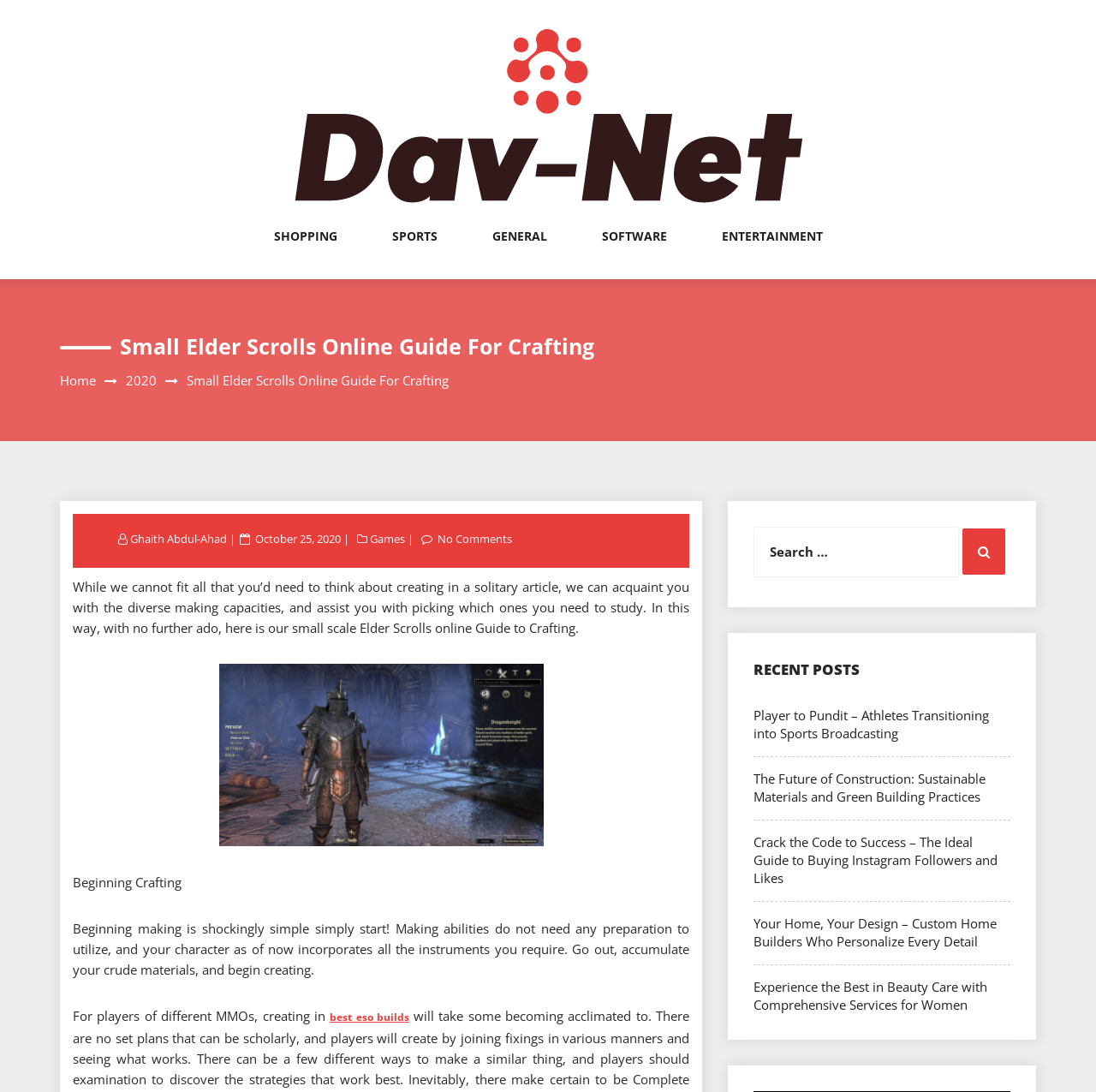What is the purpose of the search box?
Refer to the image and give a detailed answer to the query.

I found a search box element with the text 'Search for:' and its bounding box coordinates are [0.688, 0.482, 0.875, 0.529]. The search box is accompanied by a button with the text 'Search', which suggests that the purpose of the search box is to search for new things.